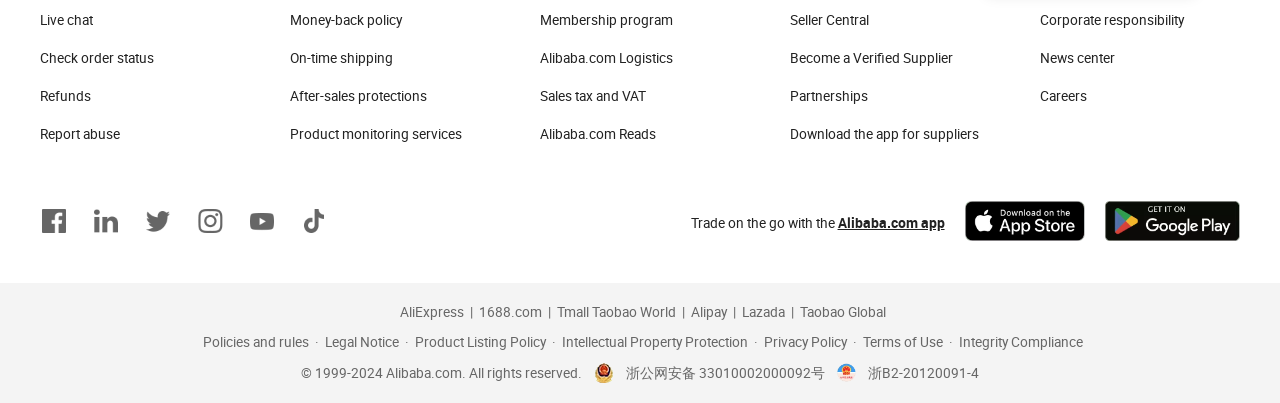How many links are there under 'Policies and rules'? Using the information from the screenshot, answer with a single word or phrase.

7